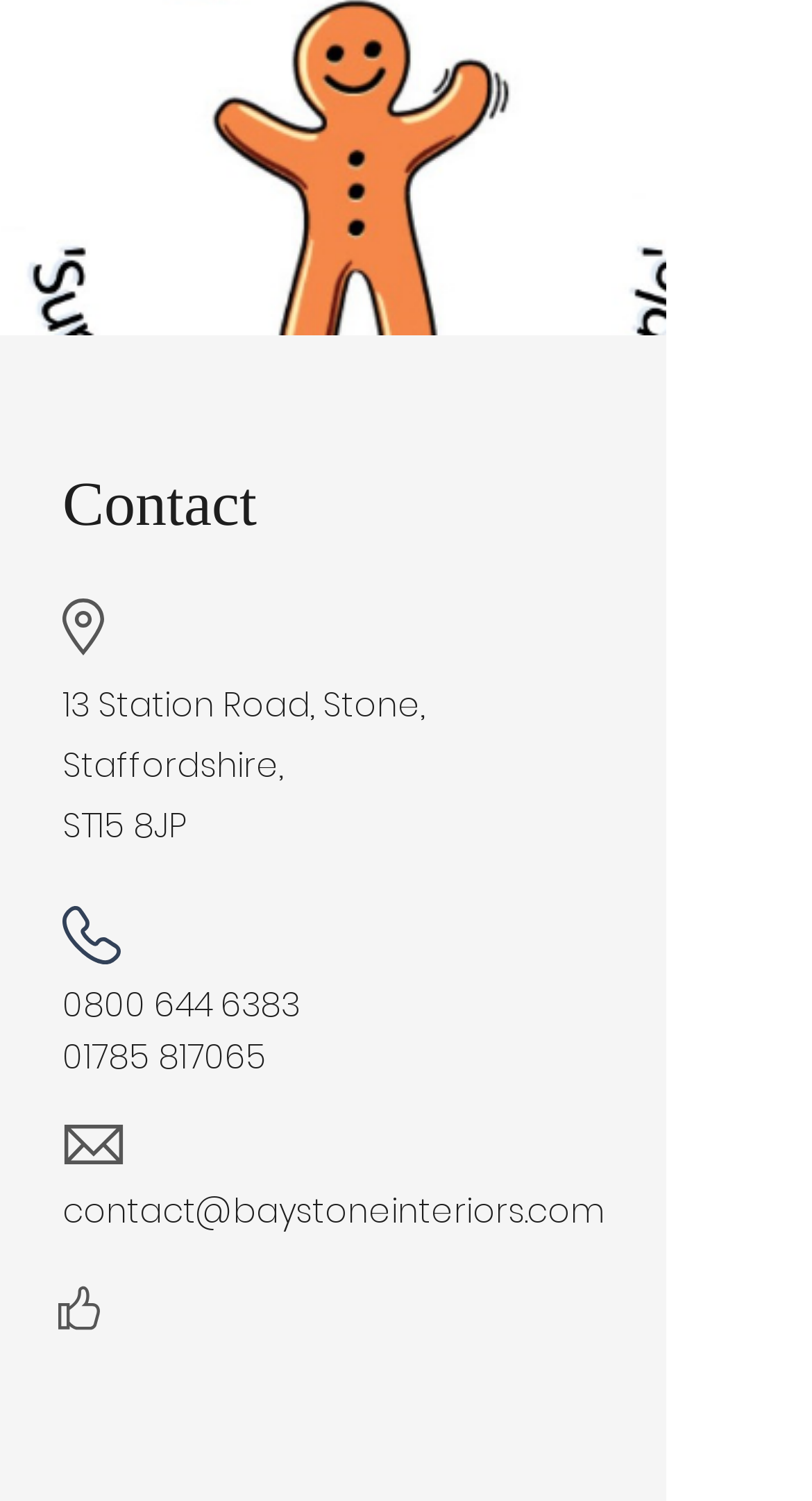What is the name of the company?
Please provide a comprehensive answer to the question based on the webpage screenshot.

I inferred the name of the company by looking at the context of the webpage, which provides contact information and social media links. The name 'Baystone Interiors' is likely the name of the company.